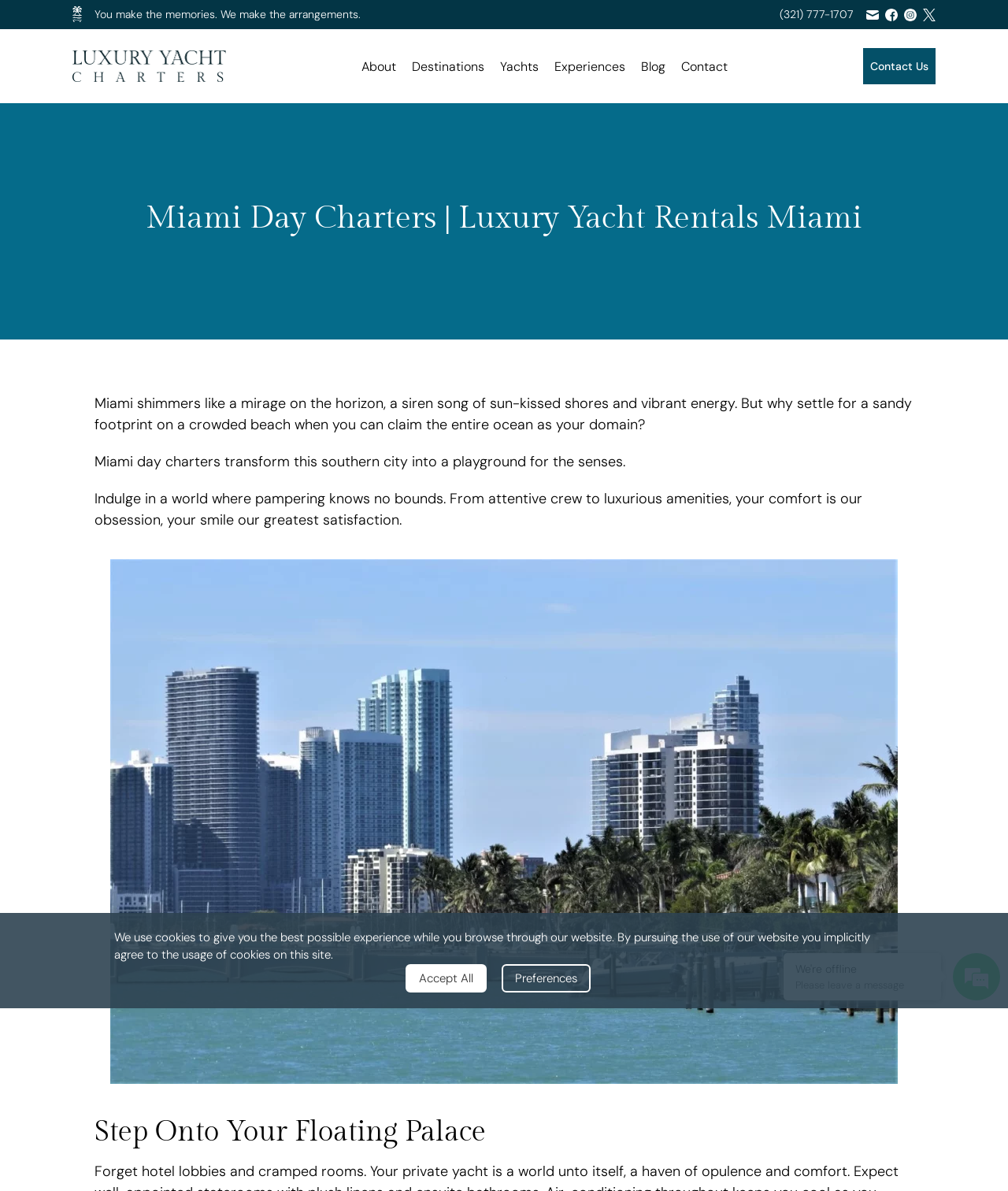Reply to the question with a single word or phrase:
What is the purpose of the yachts?

Pampering and comfort